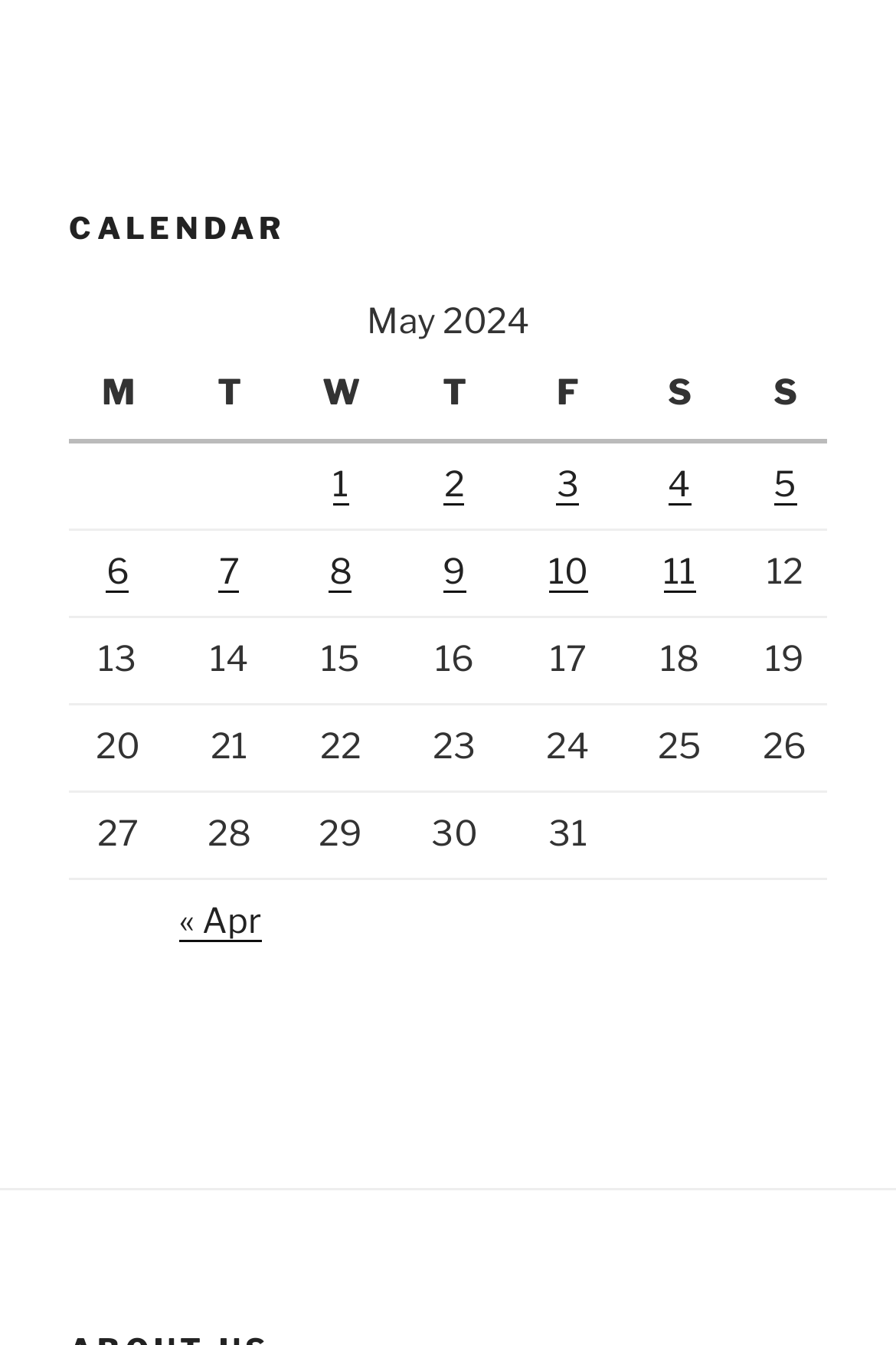Specify the bounding box coordinates of the area that needs to be clicked to achieve the following instruction: "View posts published on May 1, 2024".

[0.371, 0.346, 0.389, 0.377]